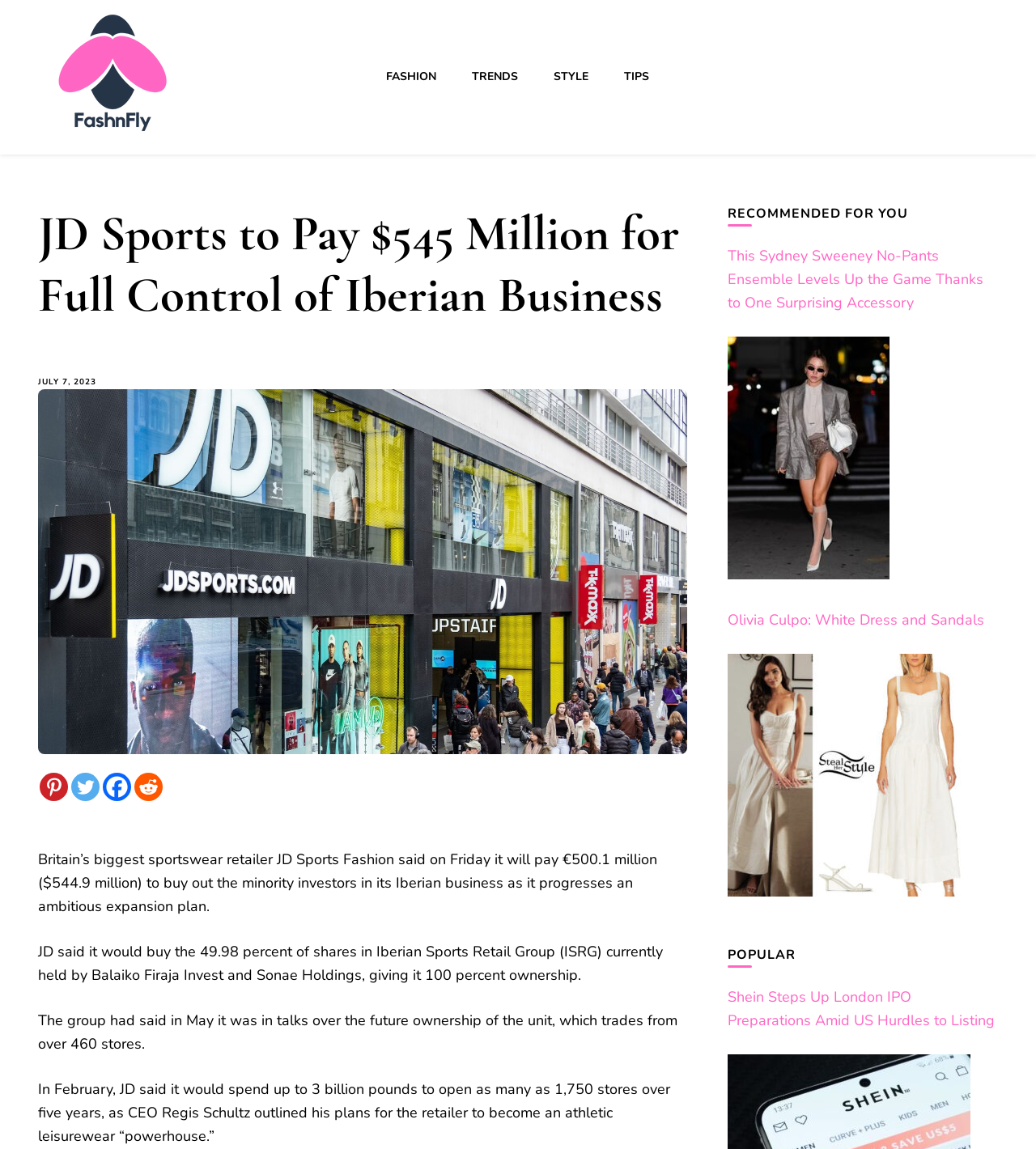How much will JD Sports pay to buy out minority investors?
Answer the question with a single word or phrase derived from the image.

$544.9 million